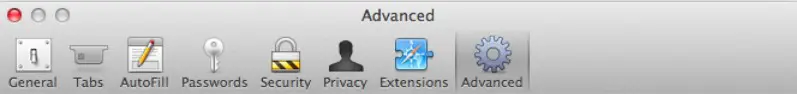Look at the image and answer the question in detail:
What is the purpose of the tab layout in the settings menu?

The purpose of the tab layout is to enable easy navigation and switching between different settings related to the user's browsing experience, as stated in the caption, which suggests that the layout is designed to enhance user accessibility and facilitate effective management of preferences and privacy settings.